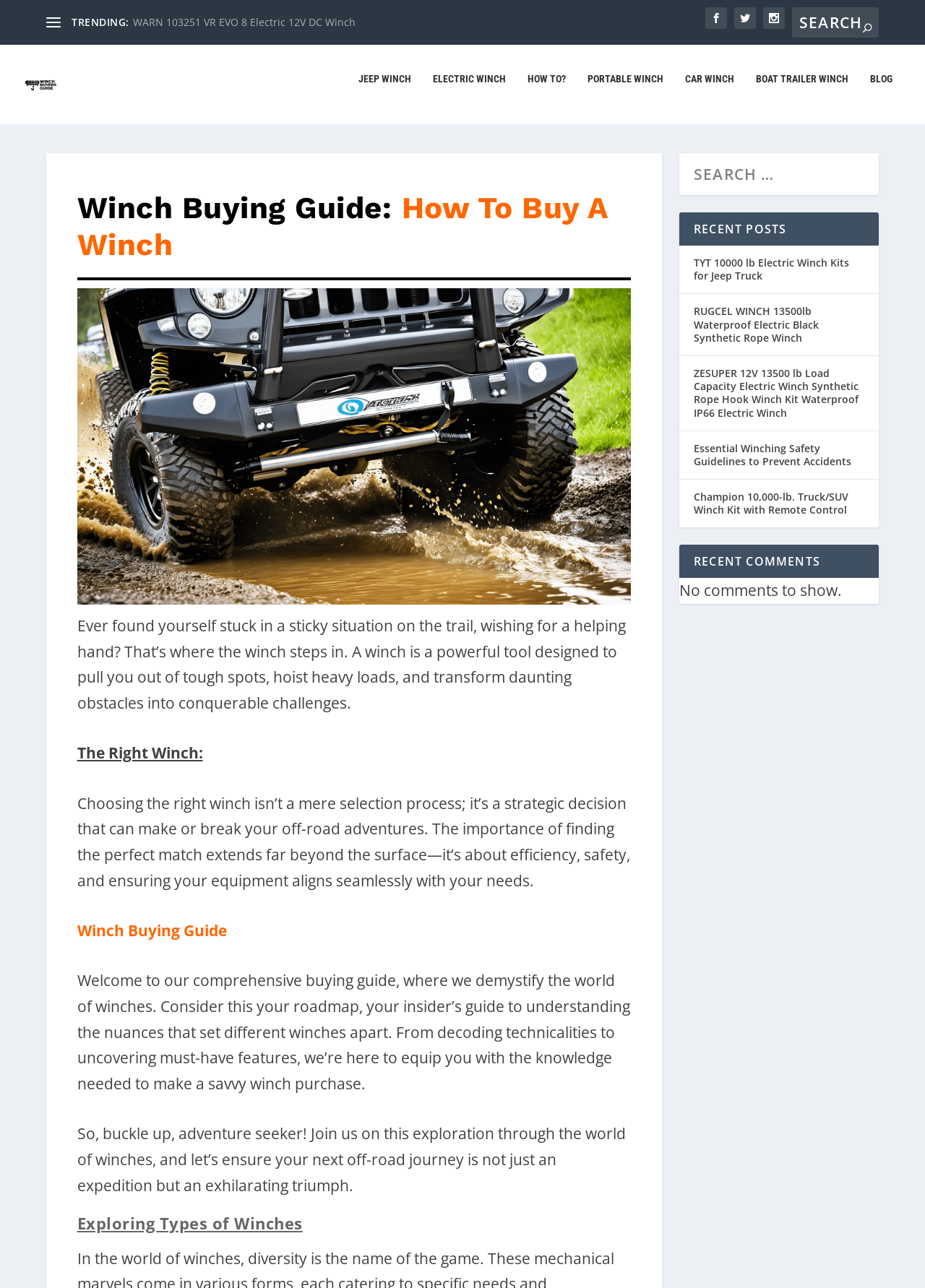Please specify the bounding box coordinates of the clickable region to carry out the following instruction: "Read the winch buying guide". The coordinates should be four float numbers between 0 and 1, in the format [left, top, right, bottom].

[0.083, 0.722, 0.245, 0.738]